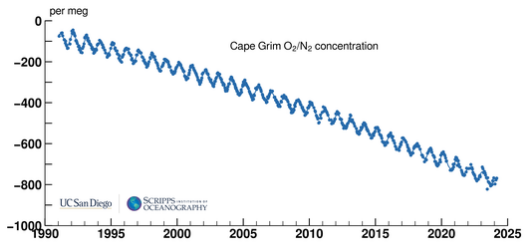What is the unit of measurement on the y-axis?
Kindly answer the question with as much detail as you can.

The unit of measurement on the y-axis is 'per meg' as stated in the caption, which is used to measure the concentration change of oxygen and nitrogen.